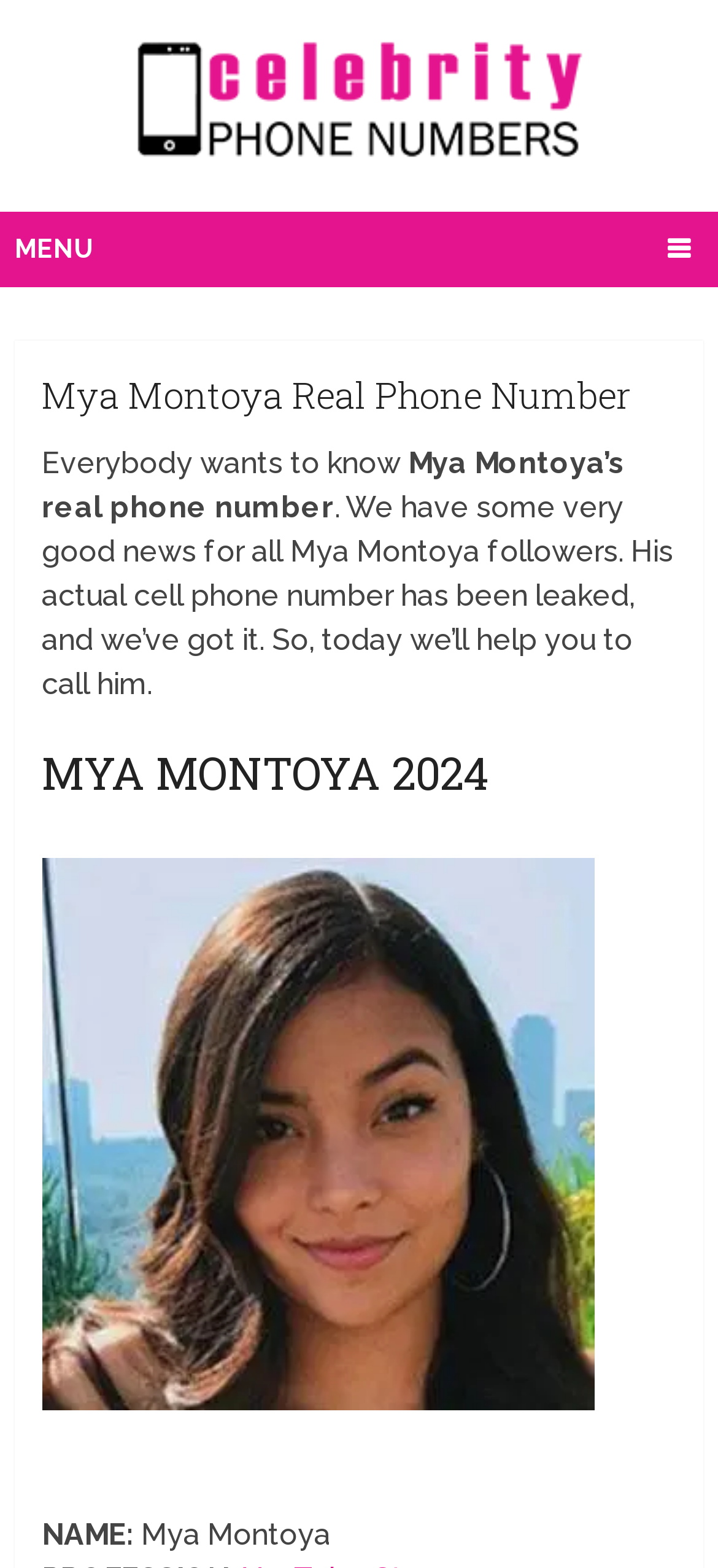Is there an image of Mya Montoya on the webpage?
From the image, provide a succinct answer in one word or a short phrase.

Yes